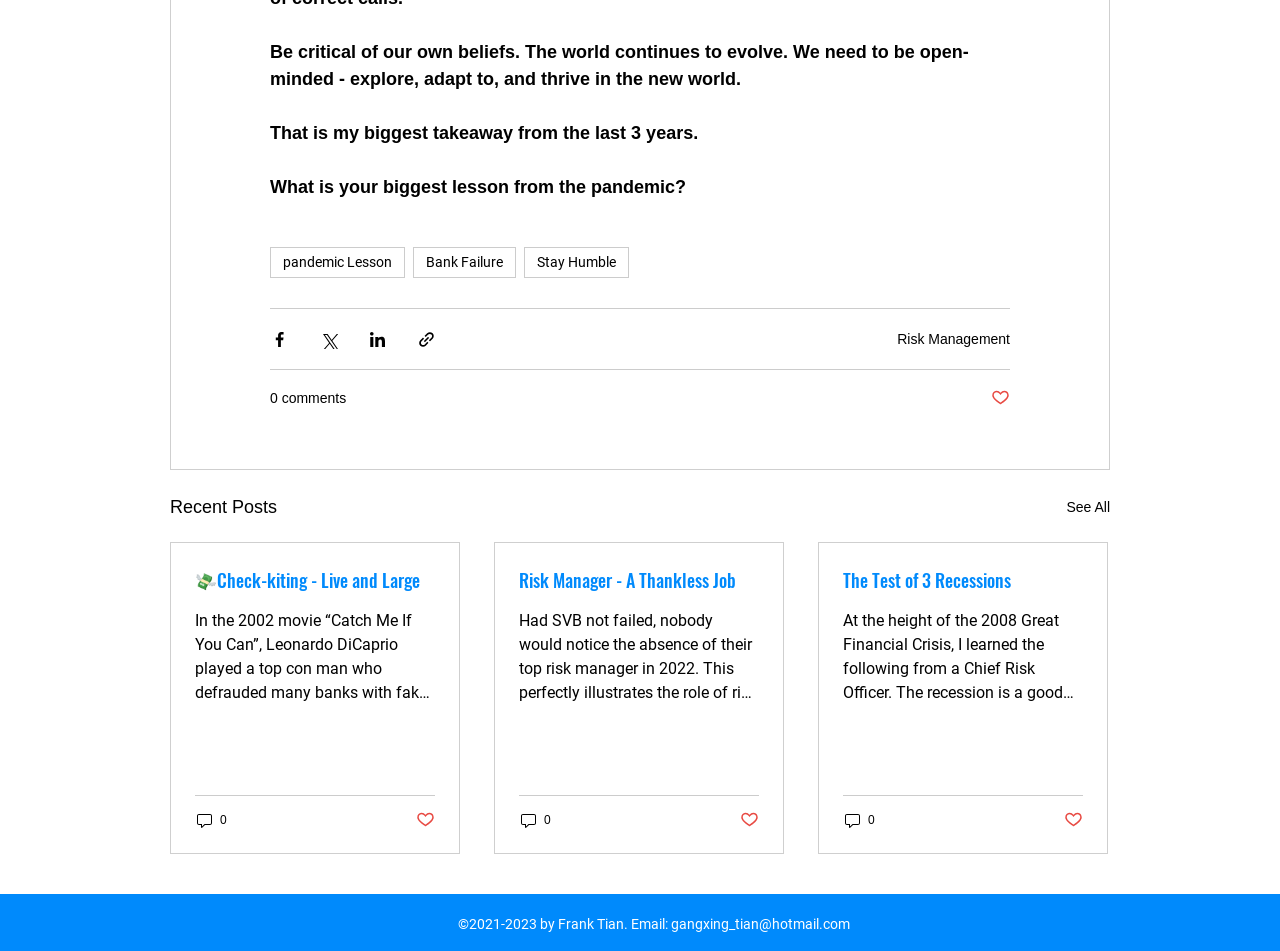What is the author's email address?
Answer the question with a single word or phrase by looking at the picture.

gangxing_tian@hotmail.com